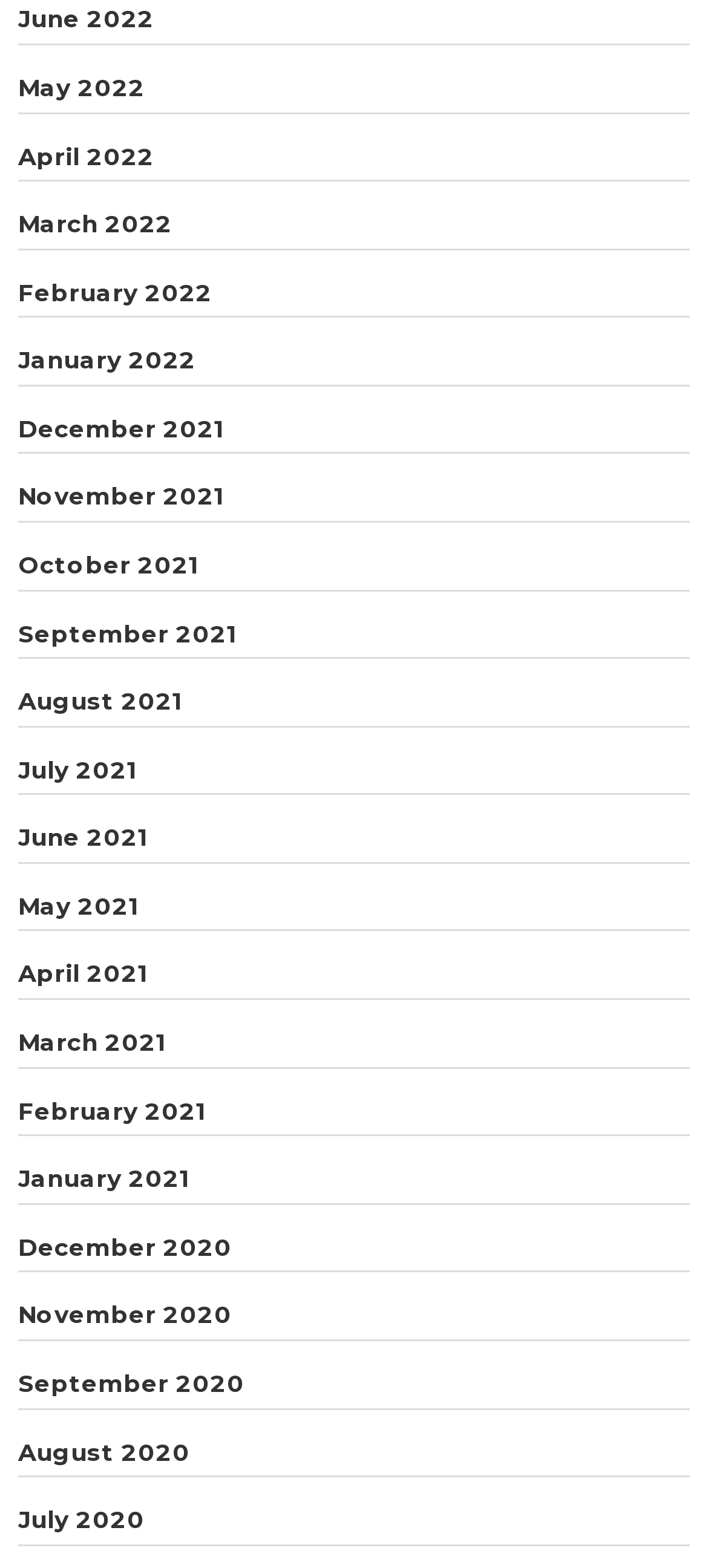Highlight the bounding box of the UI element that corresponds to this description: "October 2021".

[0.026, 0.351, 0.282, 0.369]